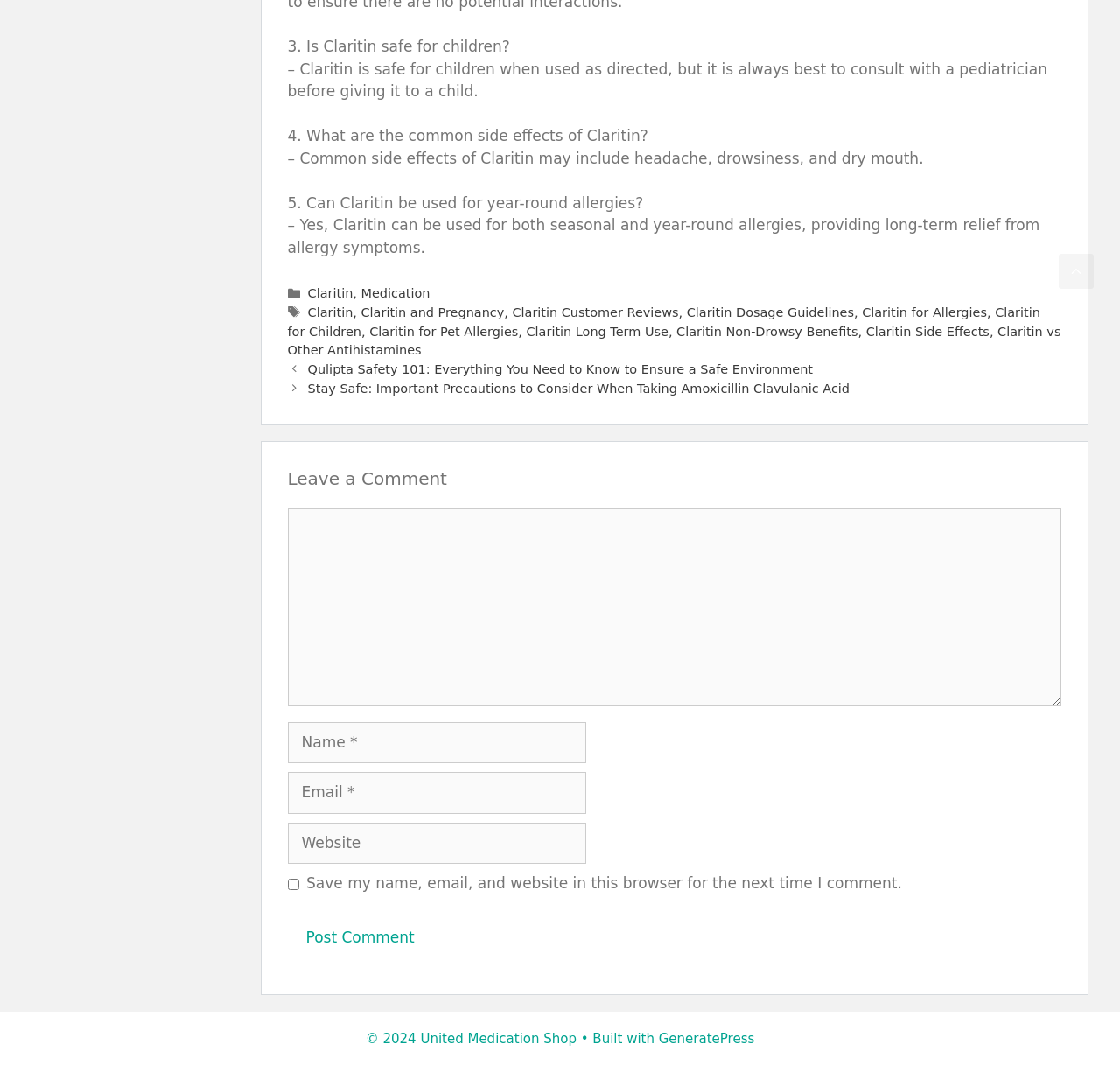Specify the bounding box coordinates of the area that needs to be clicked to achieve the following instruction: "Enter your name in the 'Name' field".

[0.257, 0.677, 0.523, 0.716]